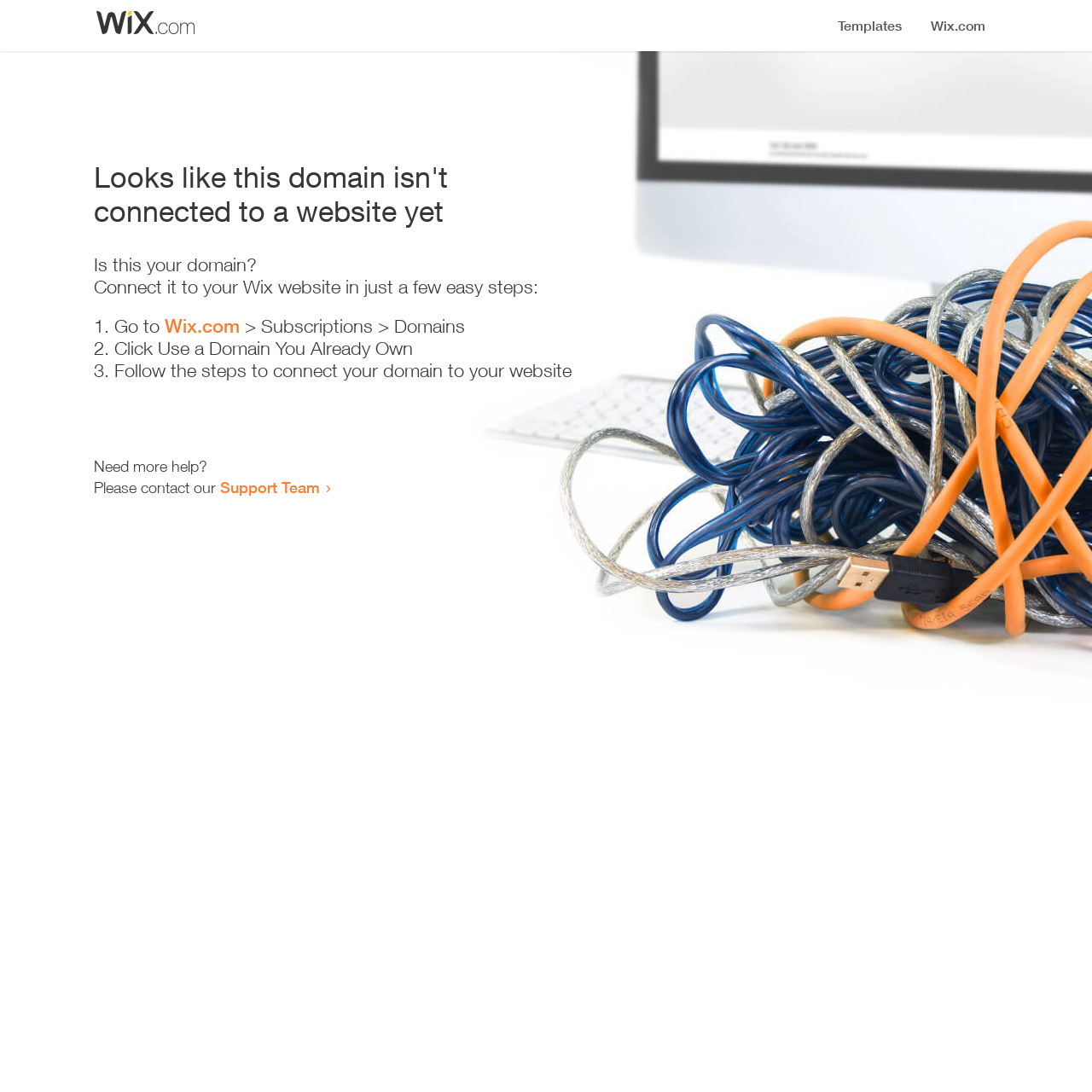Please locate and generate the primary heading on this webpage.

Looks like this domain isn't
connected to a website yet